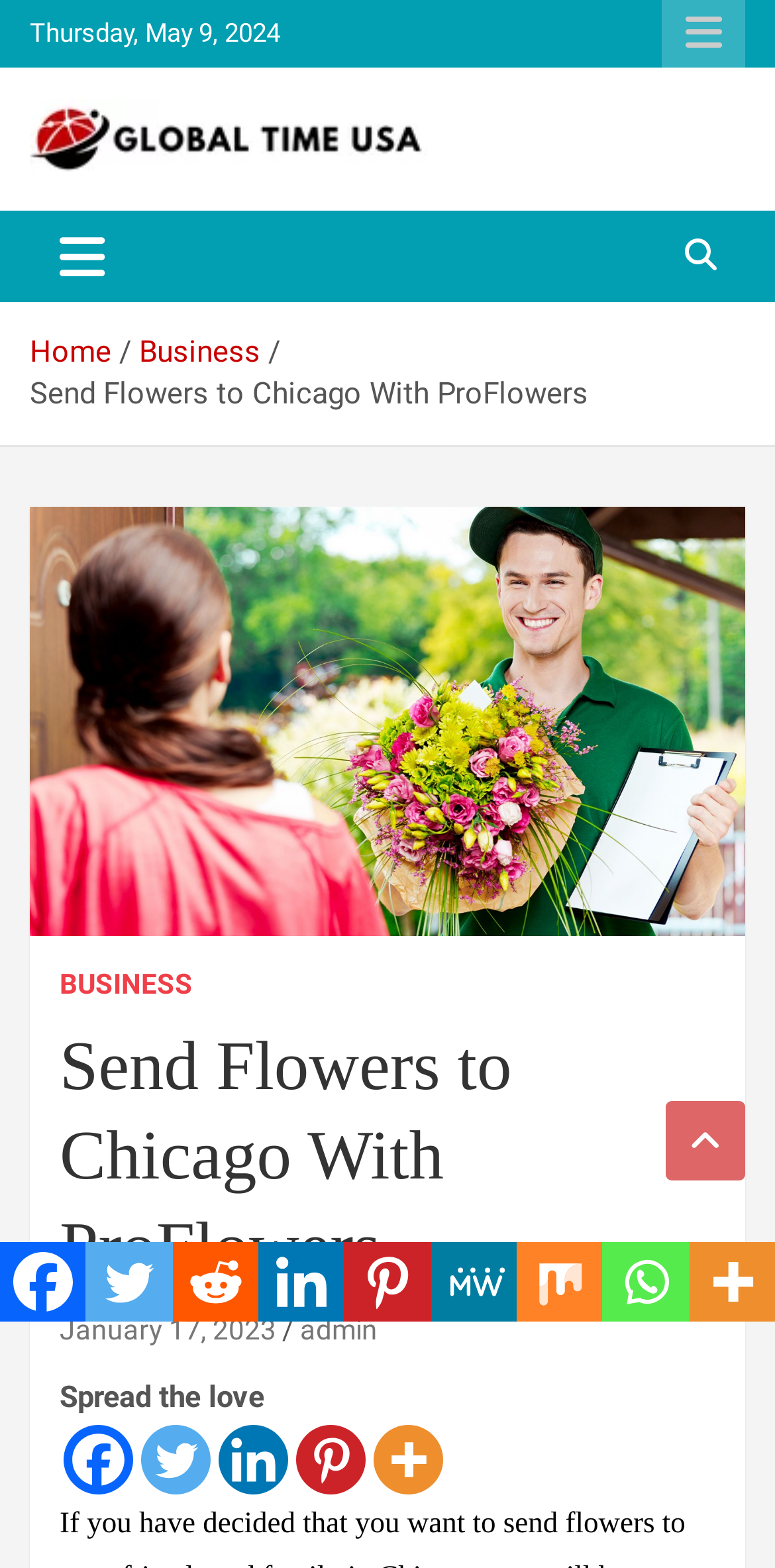How many navigation links are there in the breadcrumb?
Utilize the information in the image to give a detailed answer to the question.

I looked at the breadcrumb navigation at the top of the webpage and found 2 links, 'Home' and 'Business'.